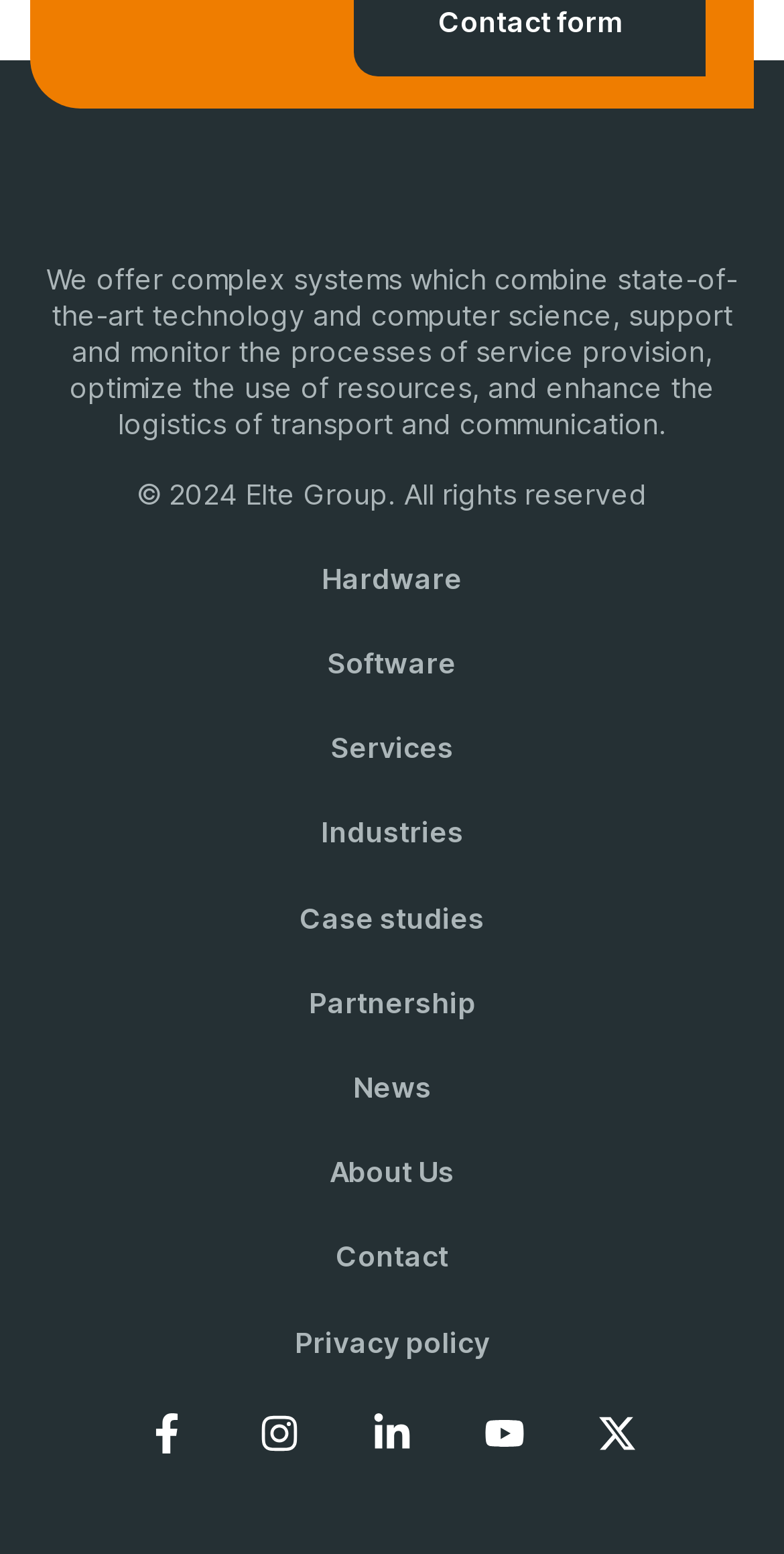Determine the bounding box coordinates of the section I need to click to execute the following instruction: "Click on the ELTE Group link". Provide the coordinates as four float numbers between 0 and 1, i.e., [left, top, right, bottom].

[0.372, 0.101, 0.628, 0.147]